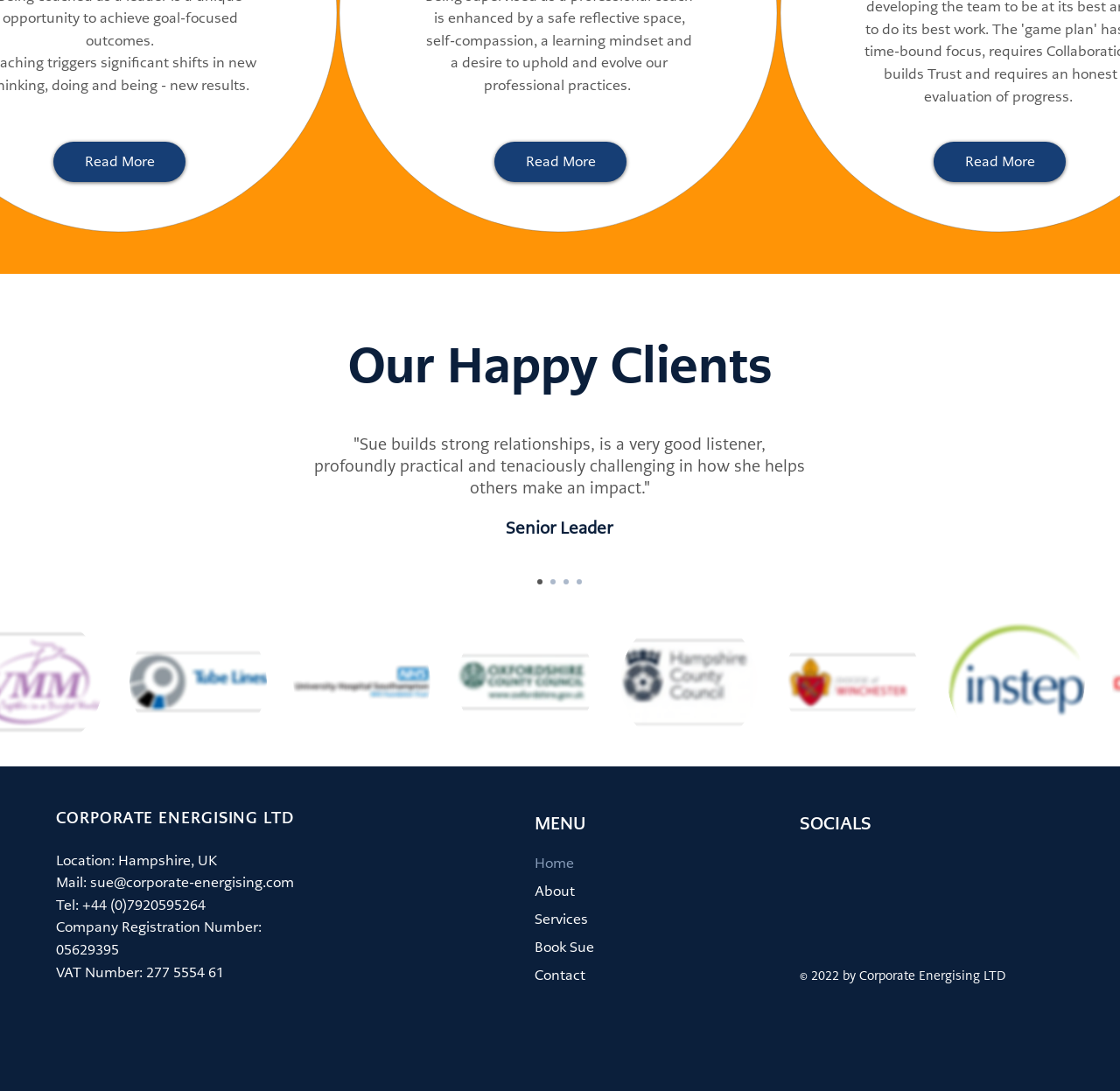Identify the bounding box coordinates of the HTML element based on this description: "FAQ".

None